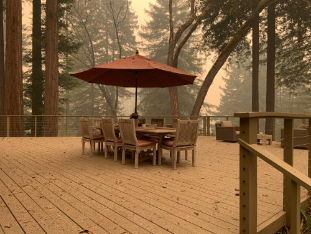Create an extensive caption that includes all significant details of the image.

The image depicts a serene outdoor dining area set on a wooden deck, surrounded by towering trees shrouded in a hazy, orange-tinged atmosphere. A substantial red umbrella provides shade over a large table accompanied by several chairs, hinting at a space for gatherings and meals amidst nature. The scene captures a moment of stillness, yet the smoke in the air suggests an underlying tension, possibly related to nearby wildfires. The ground is covered in a layer of ash and fallen leaves, reflecting the impact of the smoke-filled environment. This setting poignantly contrasts the peaceful arrangement of furniture with the encroaching natural challenges, as implied by the caption that follows: "By the 20th, neighbours were evacuating and we decided to head south to Carmel. Close enough to get back should we need to move Mom and we could visit Steve and James where we had moved them."